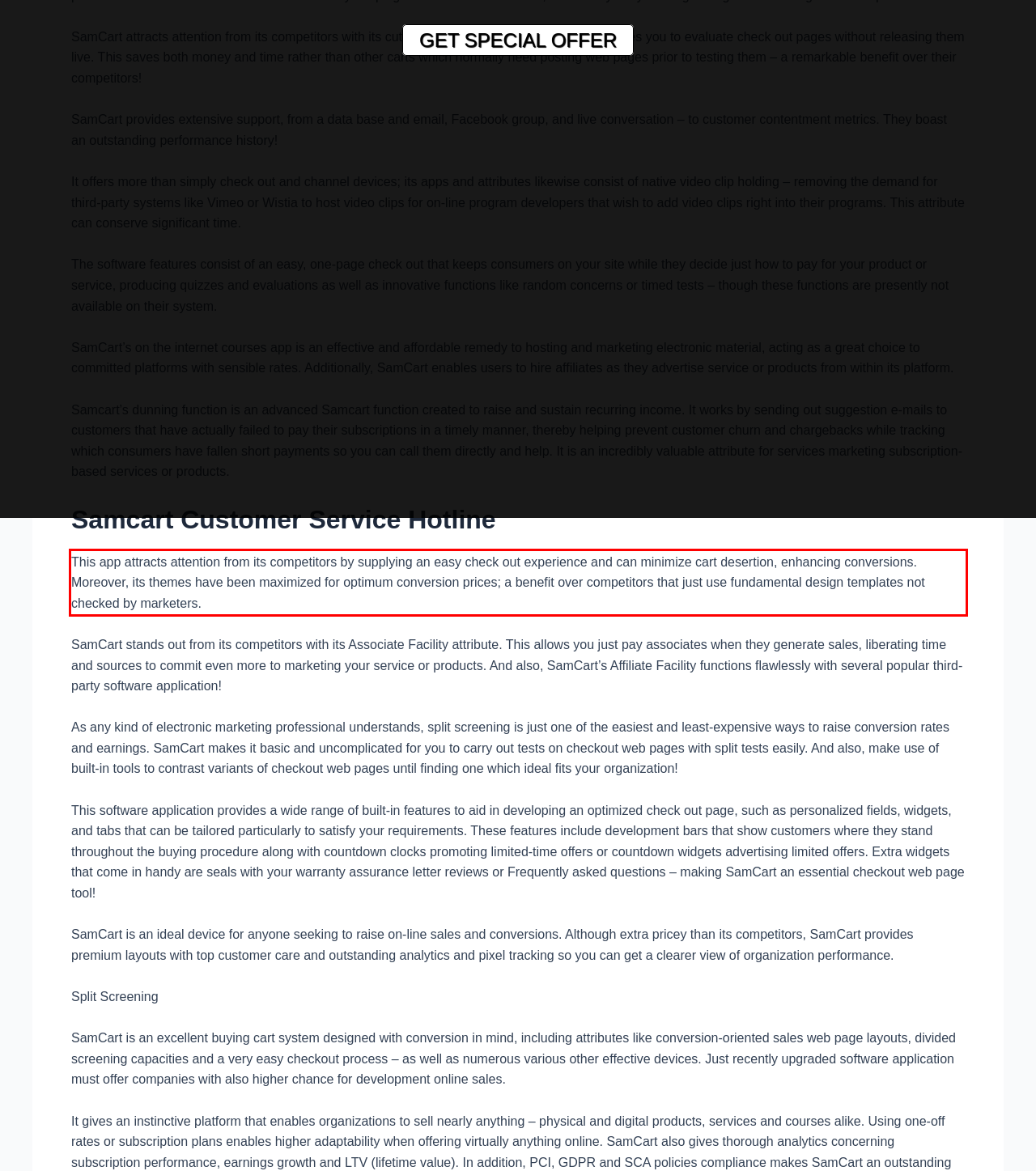You have a screenshot of a webpage where a UI element is enclosed in a red rectangle. Perform OCR to capture the text inside this red rectangle.

This app attracts attention from its competitors by supplying an easy check out experience and can minimize cart desertion, enhancing conversions. Moreover, its themes have been maximized for optimum conversion prices; a benefit over competitors that just use fundamental design templates not checked by marketers.